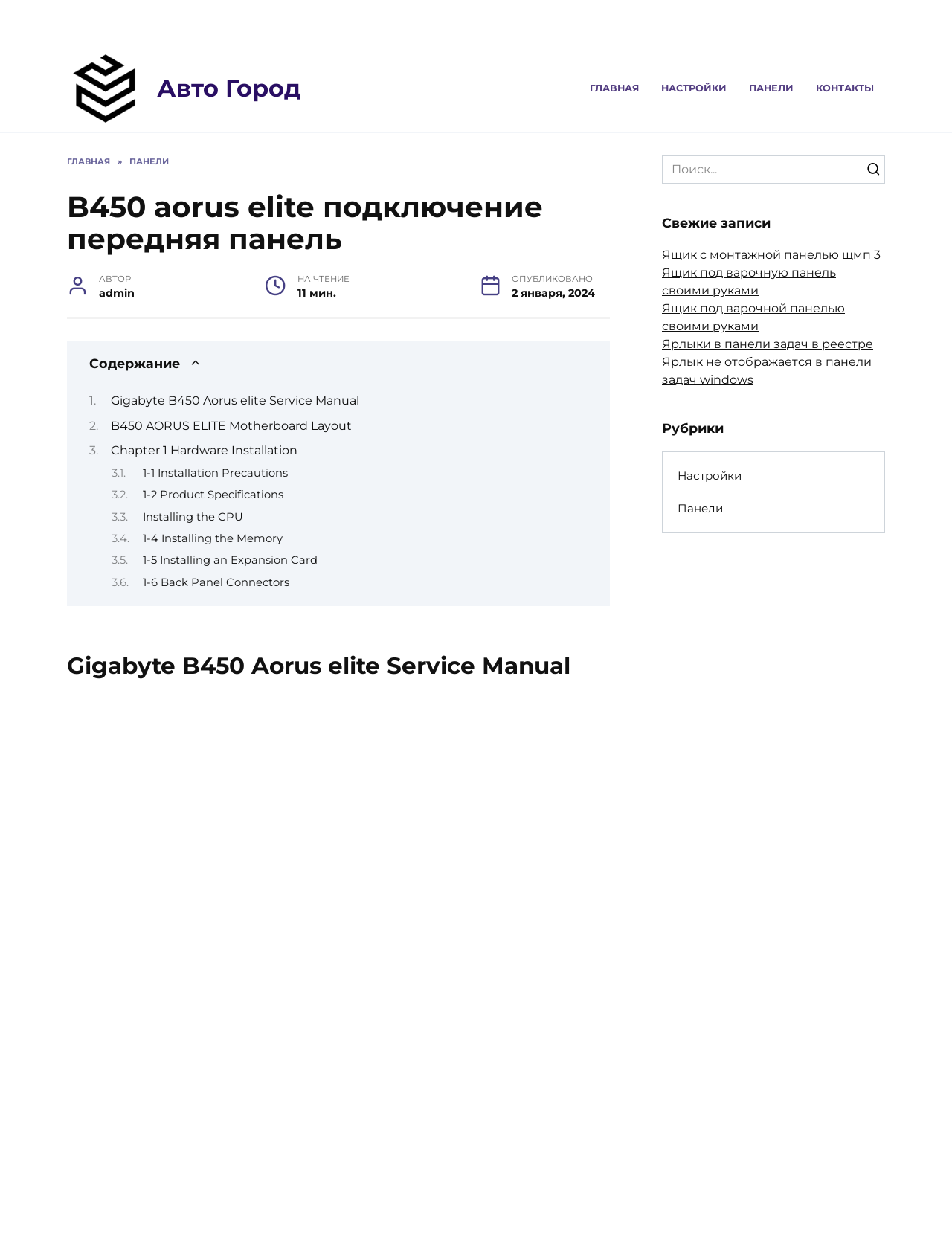Locate the bounding box of the UI element described by: "Контакты" in the given webpage screenshot.

[0.857, 0.067, 0.918, 0.076]